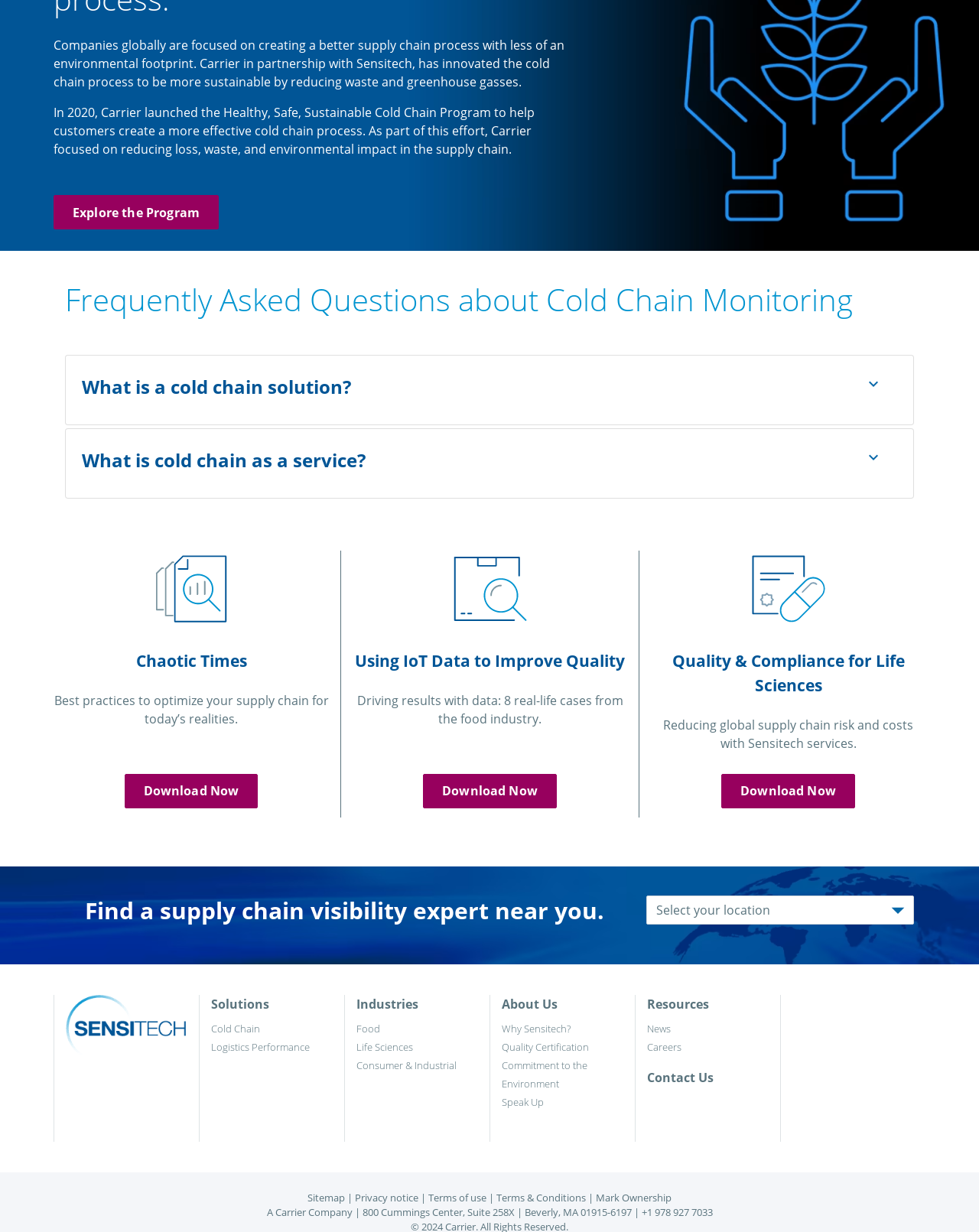Answer the question below with a single word or a brief phrase: 
What are the three industries mentioned on the webpage?

Food, Life Sciences, Consumer & Industrial